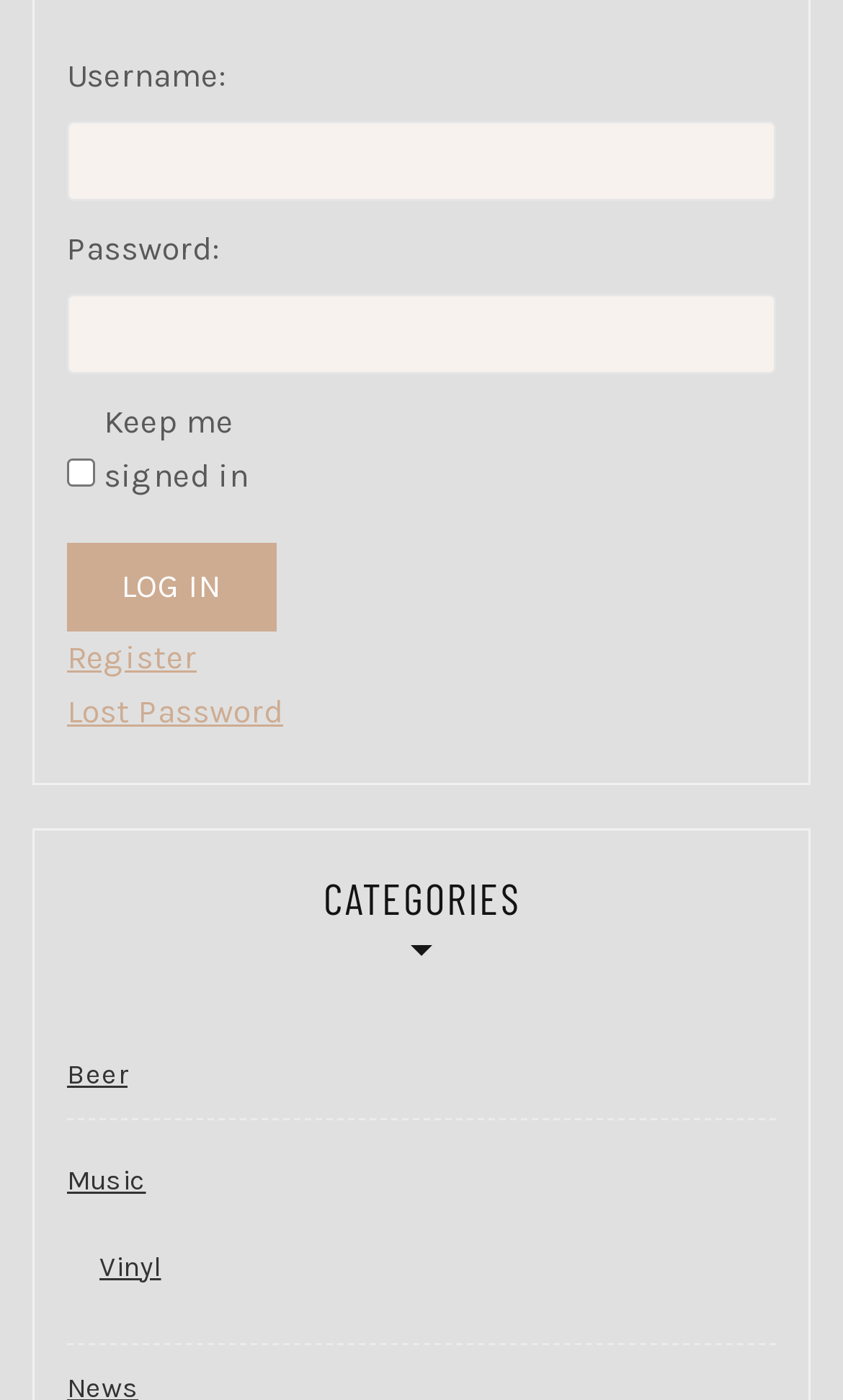From the element description: "parent_node: Password: name="pwd"", extract the bounding box coordinates of the UI element. The coordinates should be expressed as four float numbers between 0 and 1, in the order [left, top, right, bottom].

[0.079, 0.21, 0.921, 0.267]